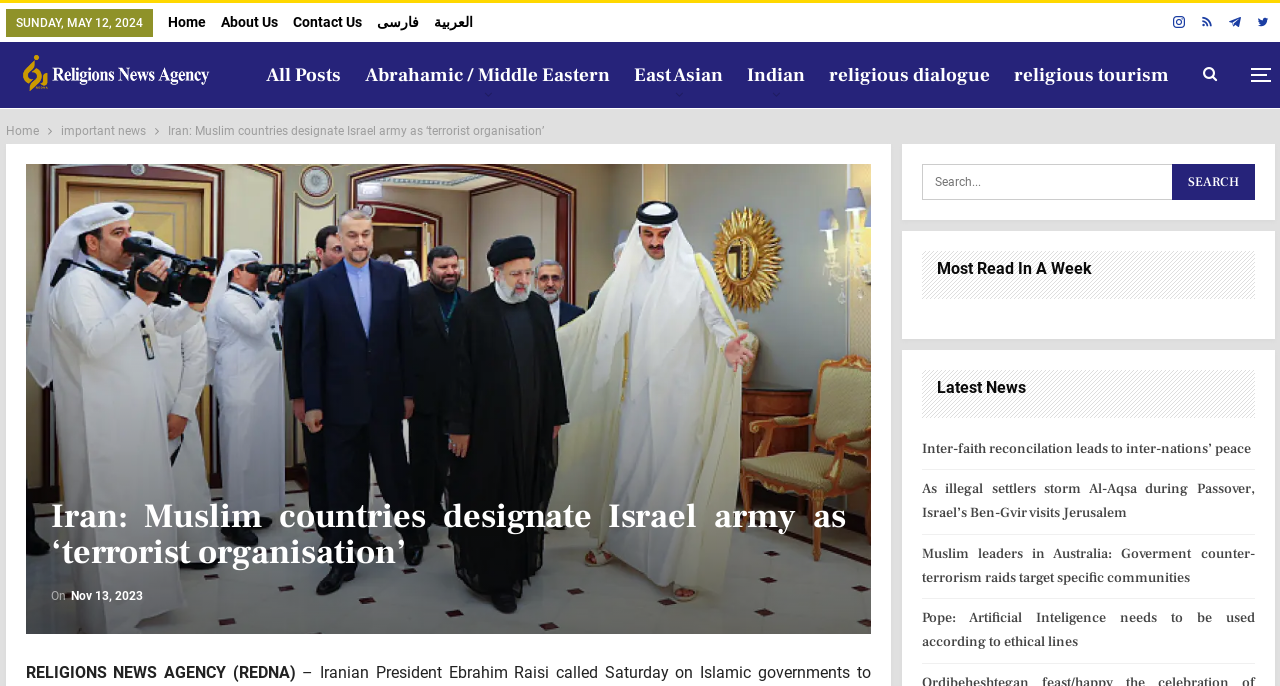What is the category of the article 'Inter-faith reconcilation leads to inter-nations’ peace'?
Based on the content of the image, thoroughly explain and answer the question.

I found the category of the article by looking at the link element with the text 'Inter-faith reconcilation leads to inter-nations’ peace'. The link element is located near the link element with the text 'Abrahamic / Middle Eastern', which suggests that the article belongs to this category.